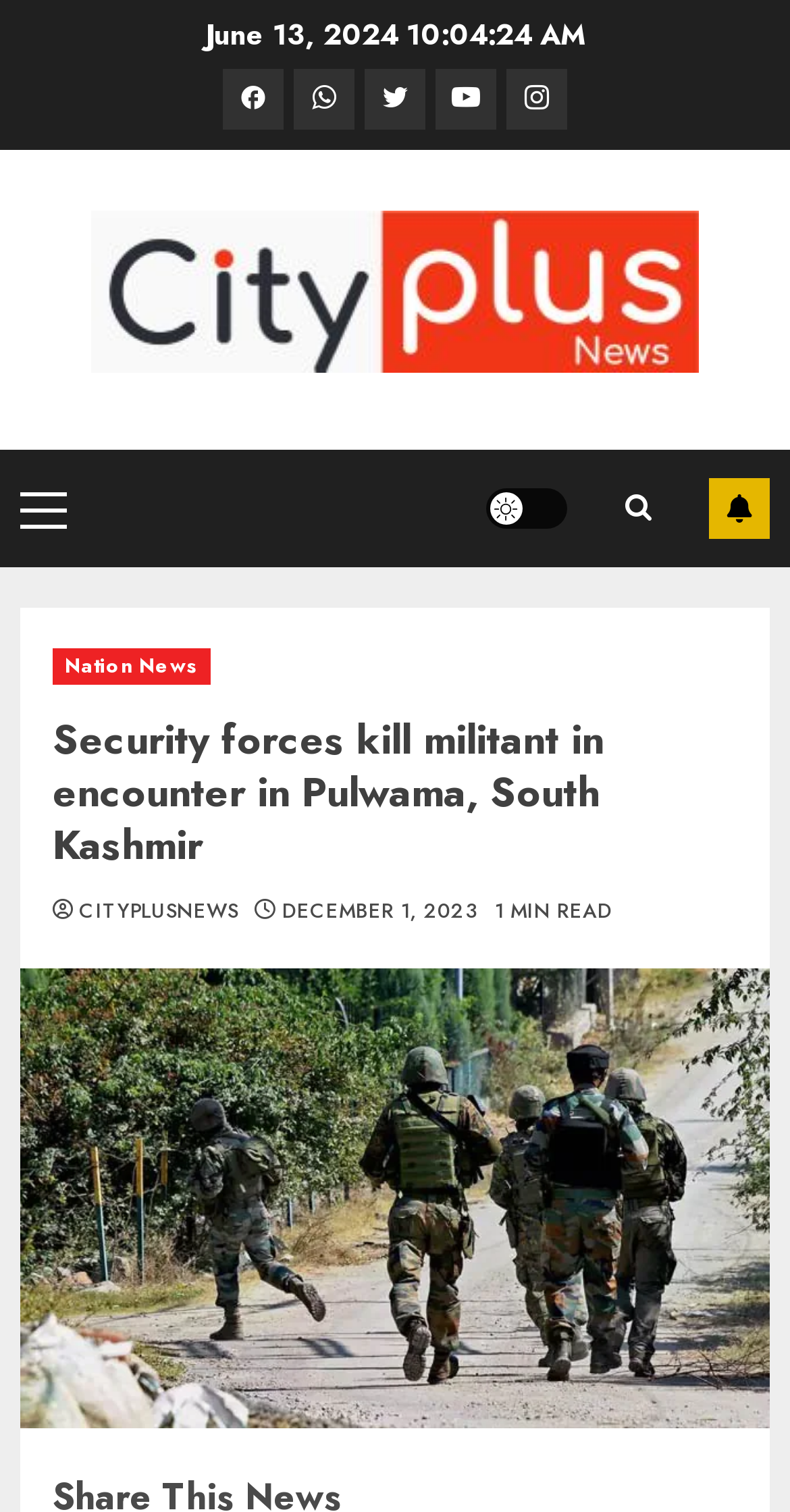Locate the bounding box coordinates of the segment that needs to be clicked to meet this instruction: "Subscribe to the newsletter".

[0.897, 0.316, 0.974, 0.356]